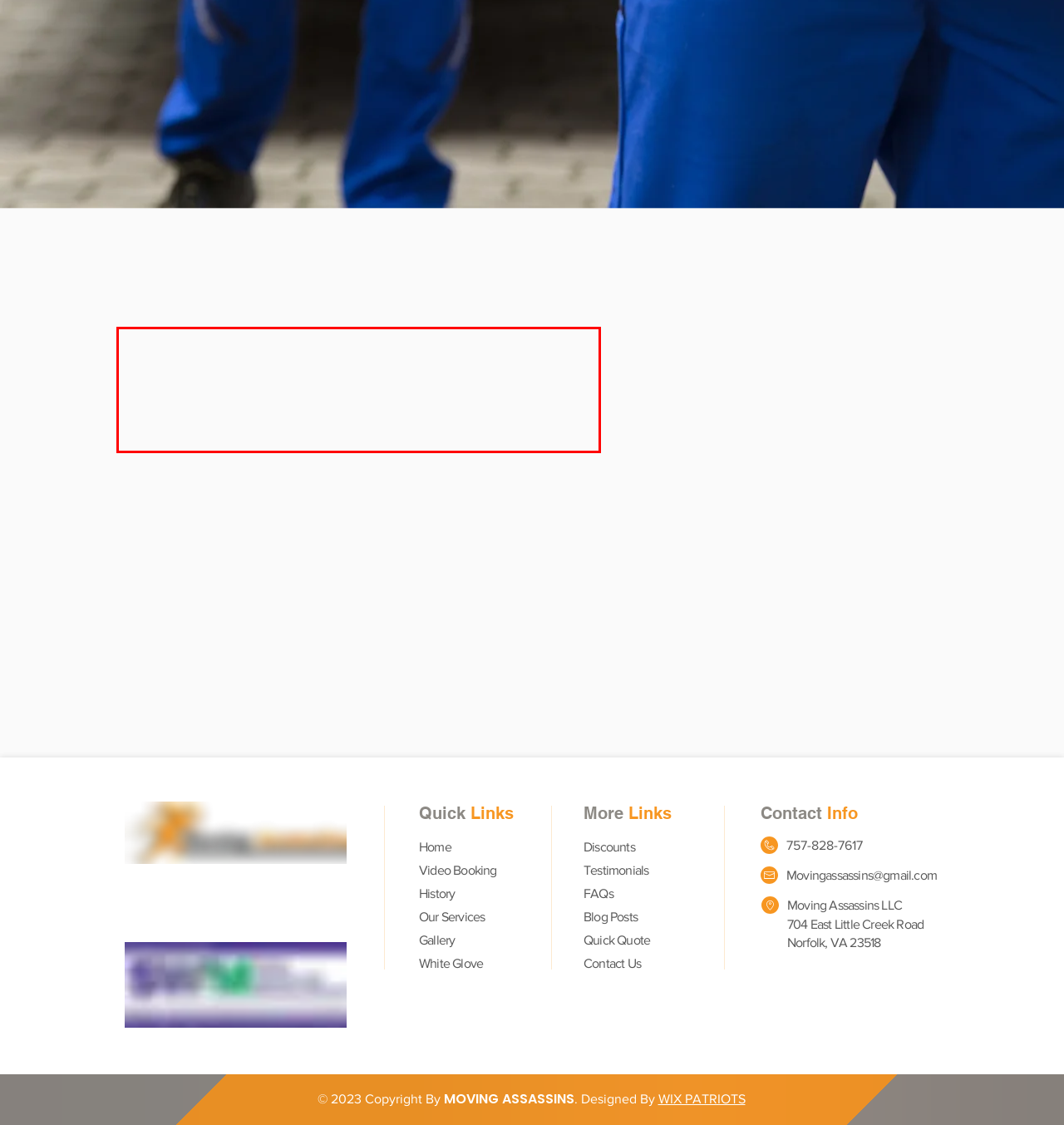Look at the screenshot of the webpage, locate the red rectangle bounding box, and generate the text content that it contains.

With his back being against the wall and a daughter to raise he decided to start his own labor only moving company(EZ MOVERS). Shon quickly grew as a better option in moving in the area due to his work ethic and his experience with Tino who always demanded a high quality, efficient, and error free move. He applied the same tactics and a few systems and quickly excelled in the market averaging 1000 moves a year at a 5 star rate. Customers were thrilled and shocked that moving could be such a pleasant affordable experience!